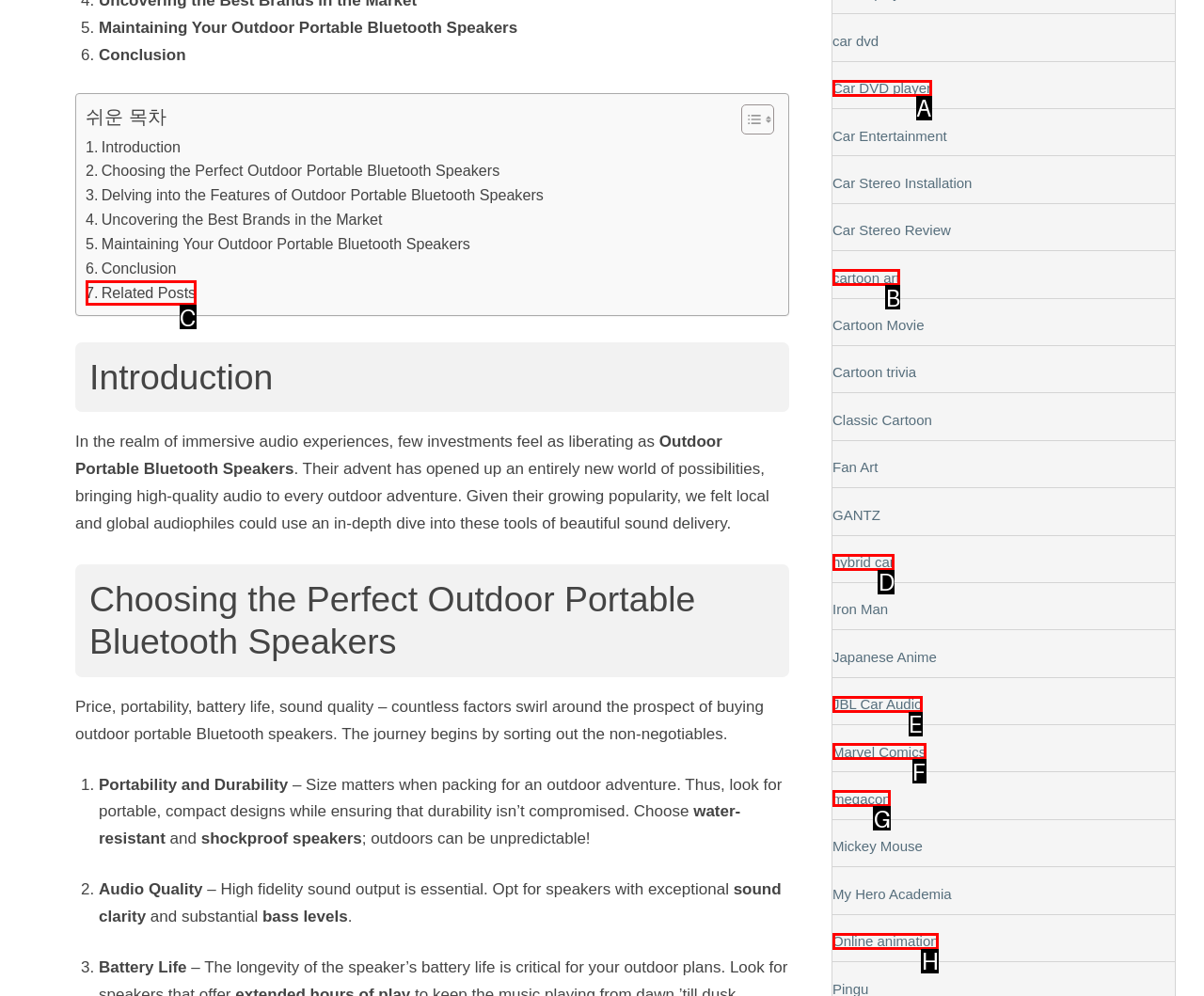What letter corresponds to the UI element described here: hybrid car
Reply with the letter from the options provided.

D